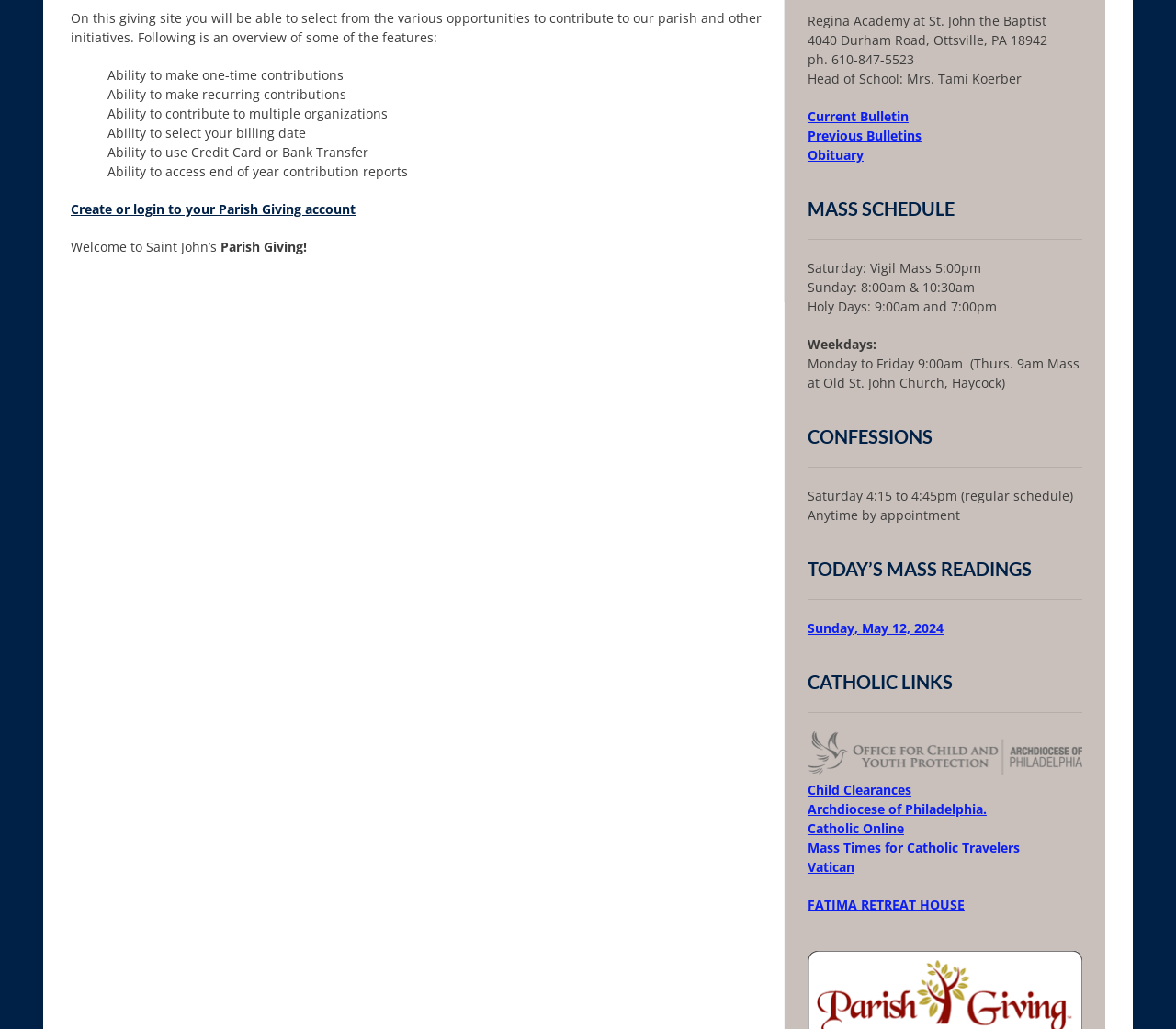Give the bounding box coordinates for the element described by: "Refund and Returns Policy".

None